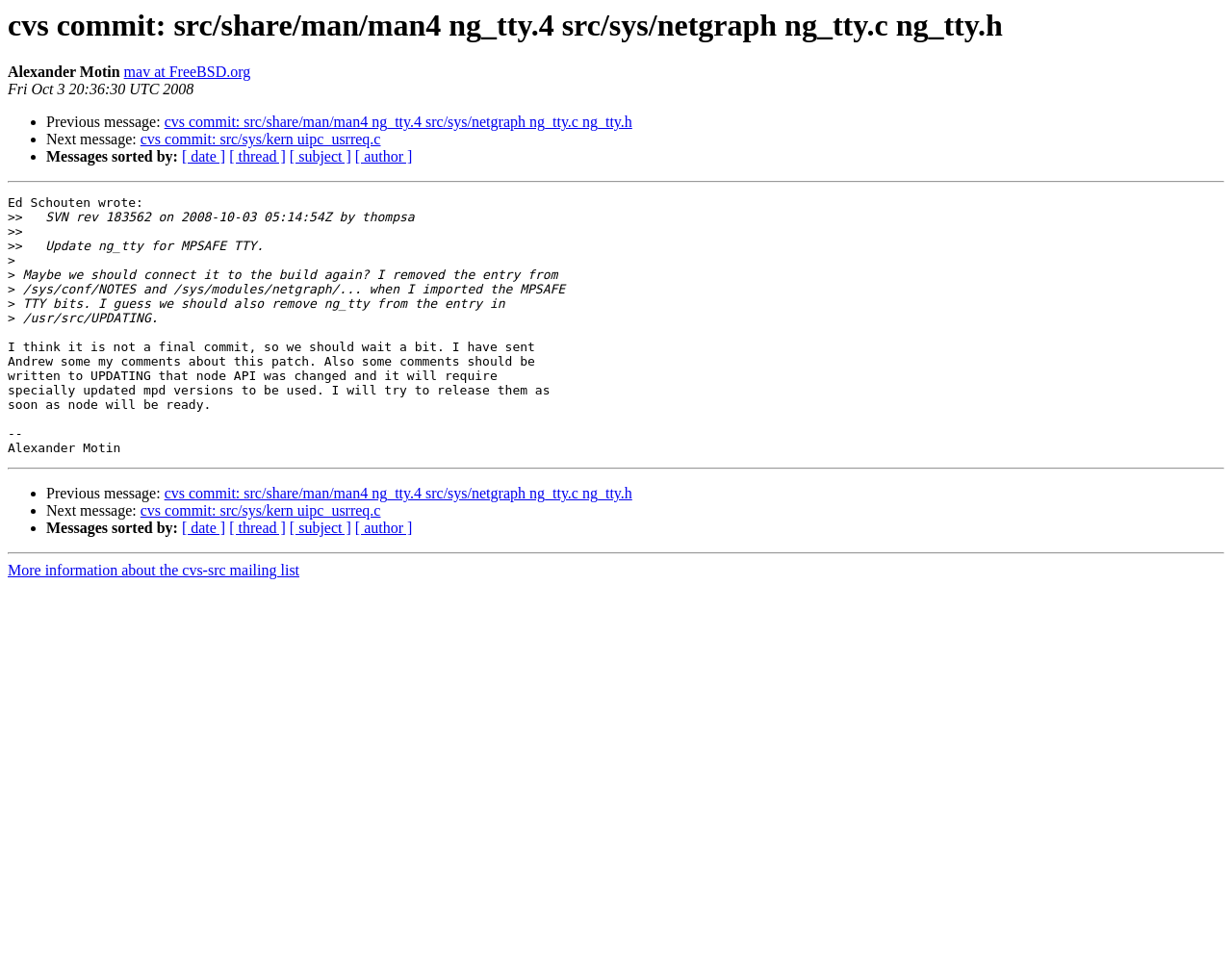Please respond to the question using a single word or phrase:
What is the subject of the previous message?

cvs commit: src/share/man/man4 ng_tty.4 src/sys/netgraph ng_tty.c ng_tty.h